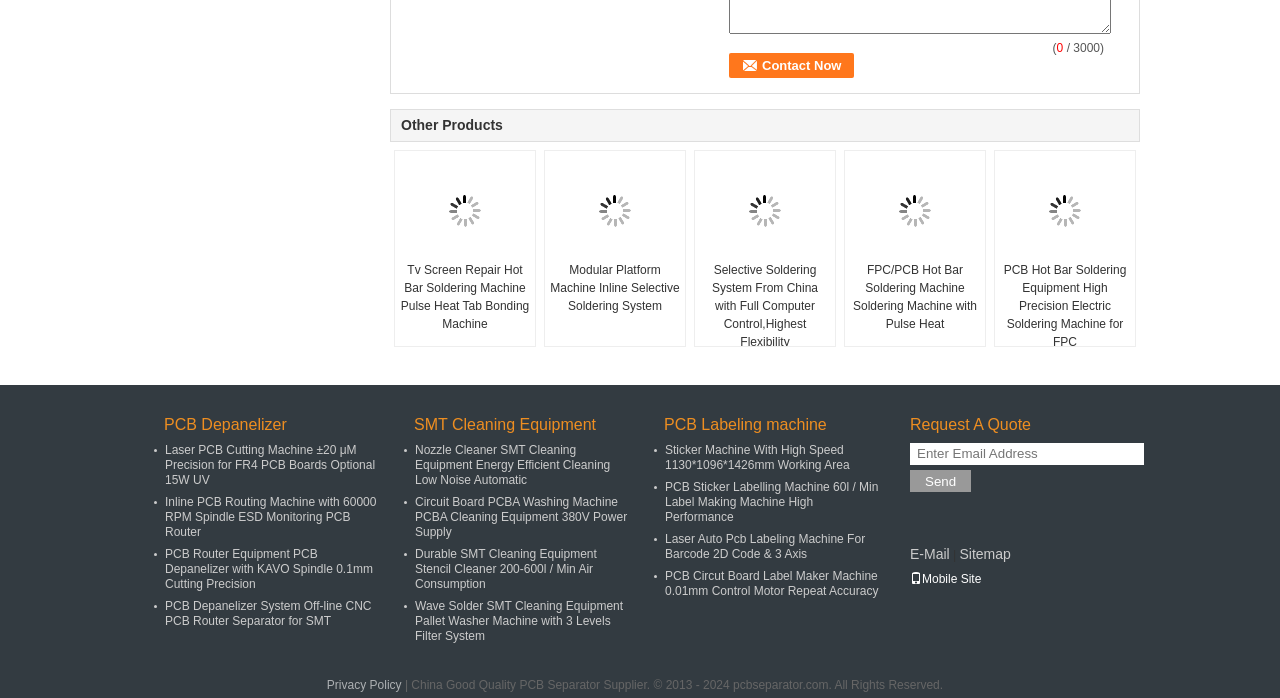Identify the bounding box coordinates of the section that should be clicked to achieve the task described: "Click 'Privacy Policy'".

[0.255, 0.971, 0.314, 0.991]